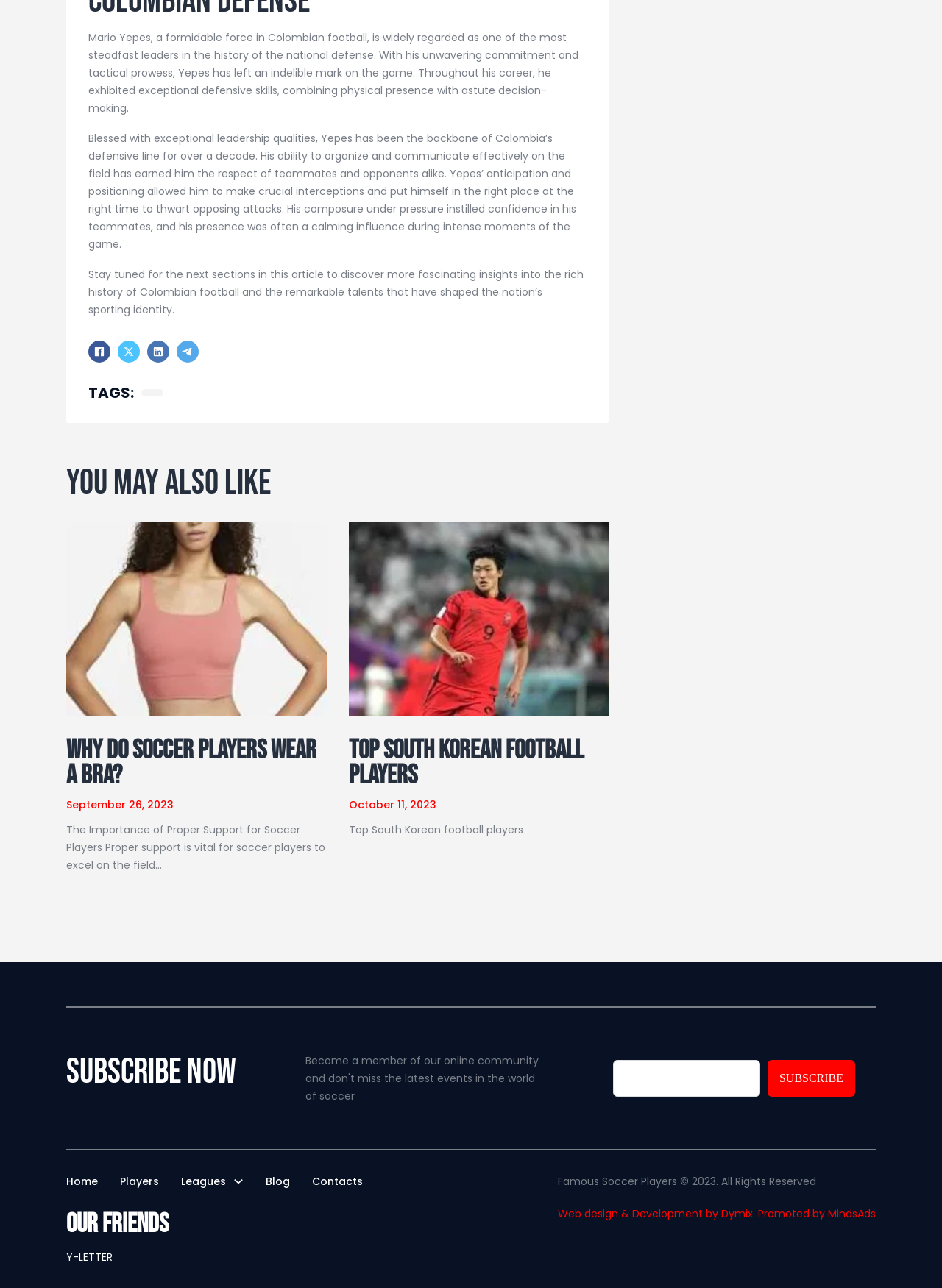What are the main categories available on the website?
Based on the image, provide a one-word or brief-phrase response.

Home, Players, Leagues, Blog, Contacts